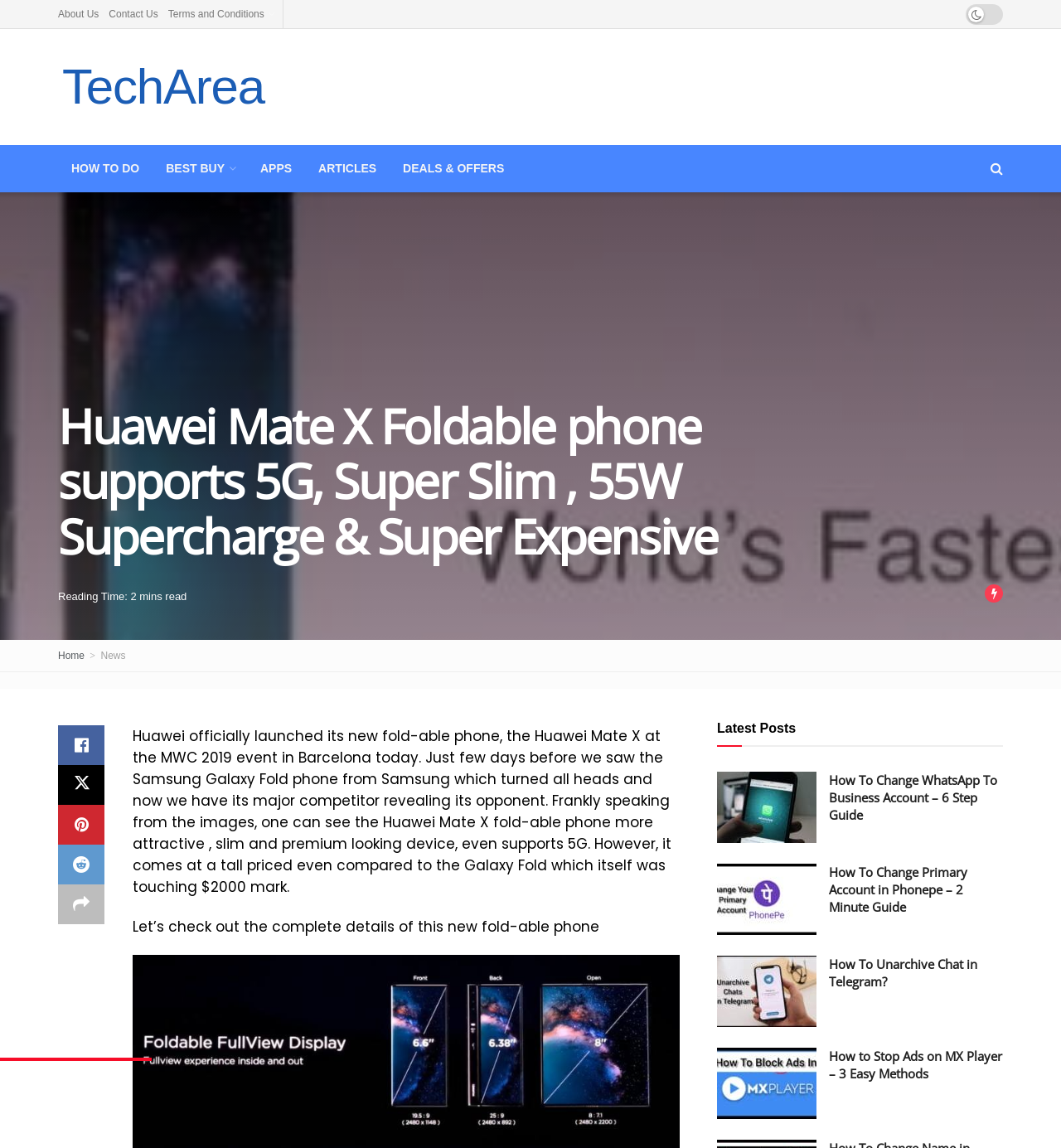What is the name of the foldable phone?
Could you answer the question in a detailed manner, providing as much information as possible?

The name of the foldable phone is mentioned in the article as 'Huawei Mate X' which is launched at the MWC 2019 event in Barcelona.